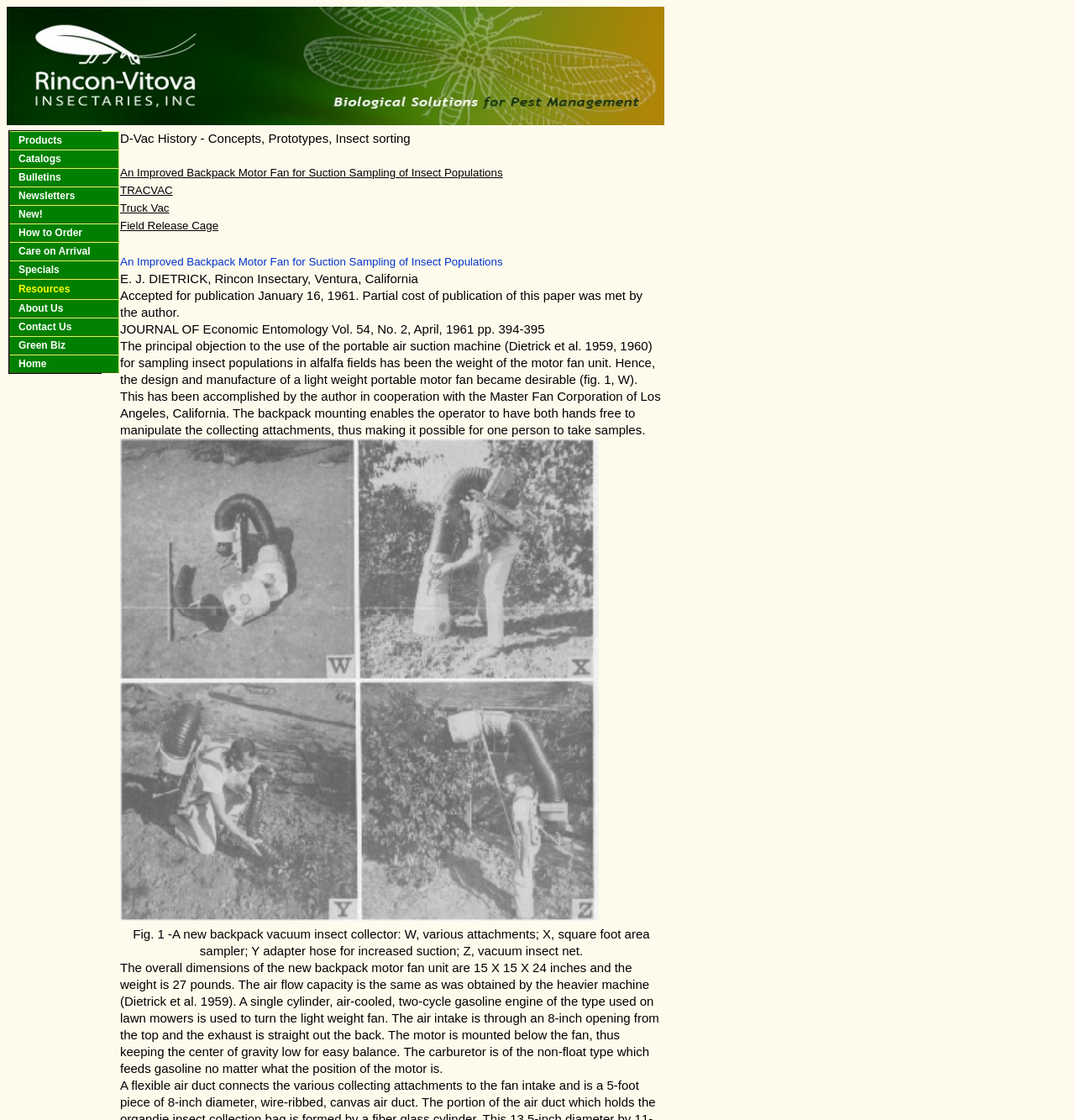Show the bounding box coordinates for the HTML element as described: "How to Order".

[0.009, 0.2, 0.111, 0.216]